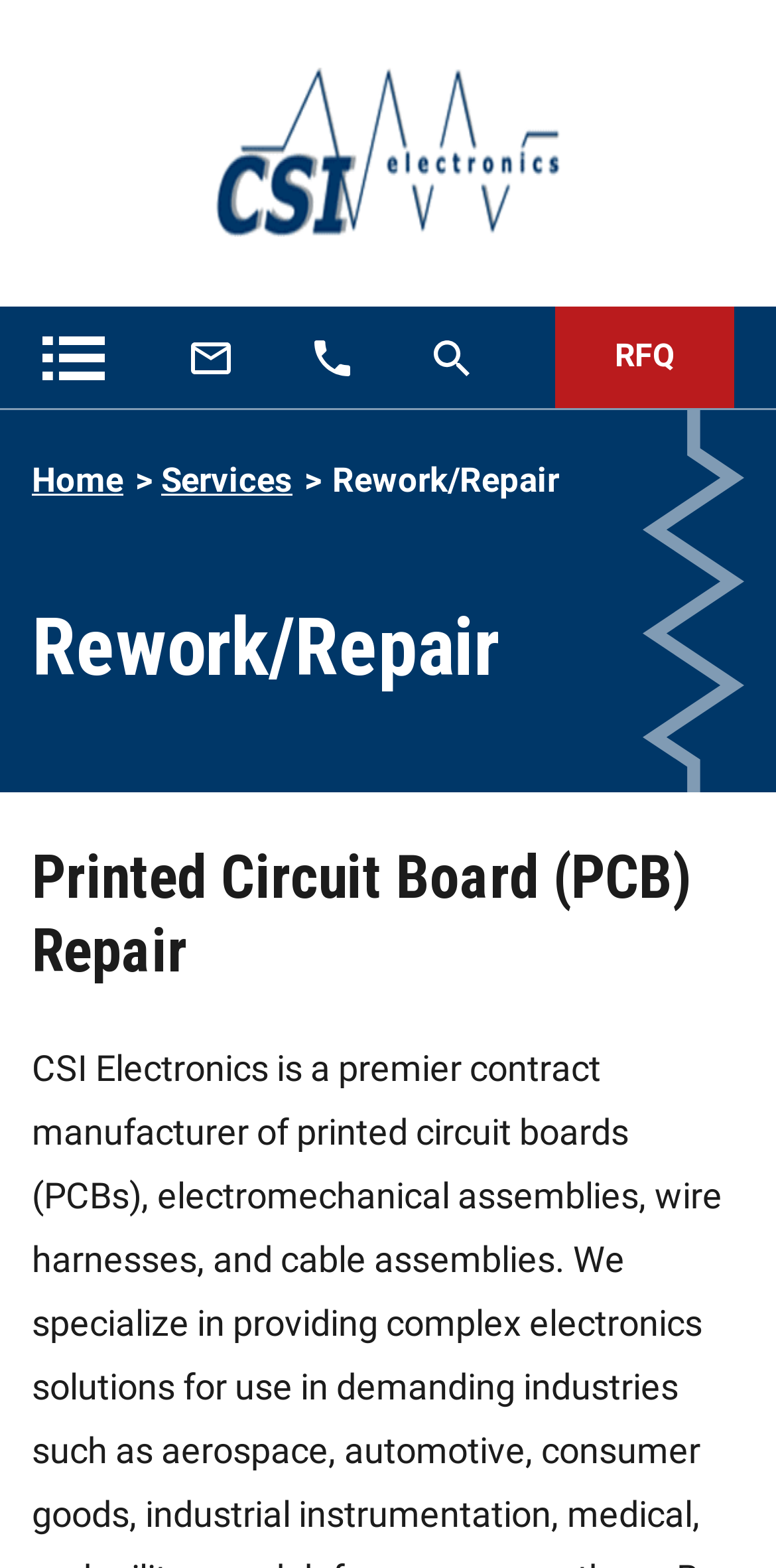Answer the following query with a single word or phrase:
Is there a way to request a quote?

Yes